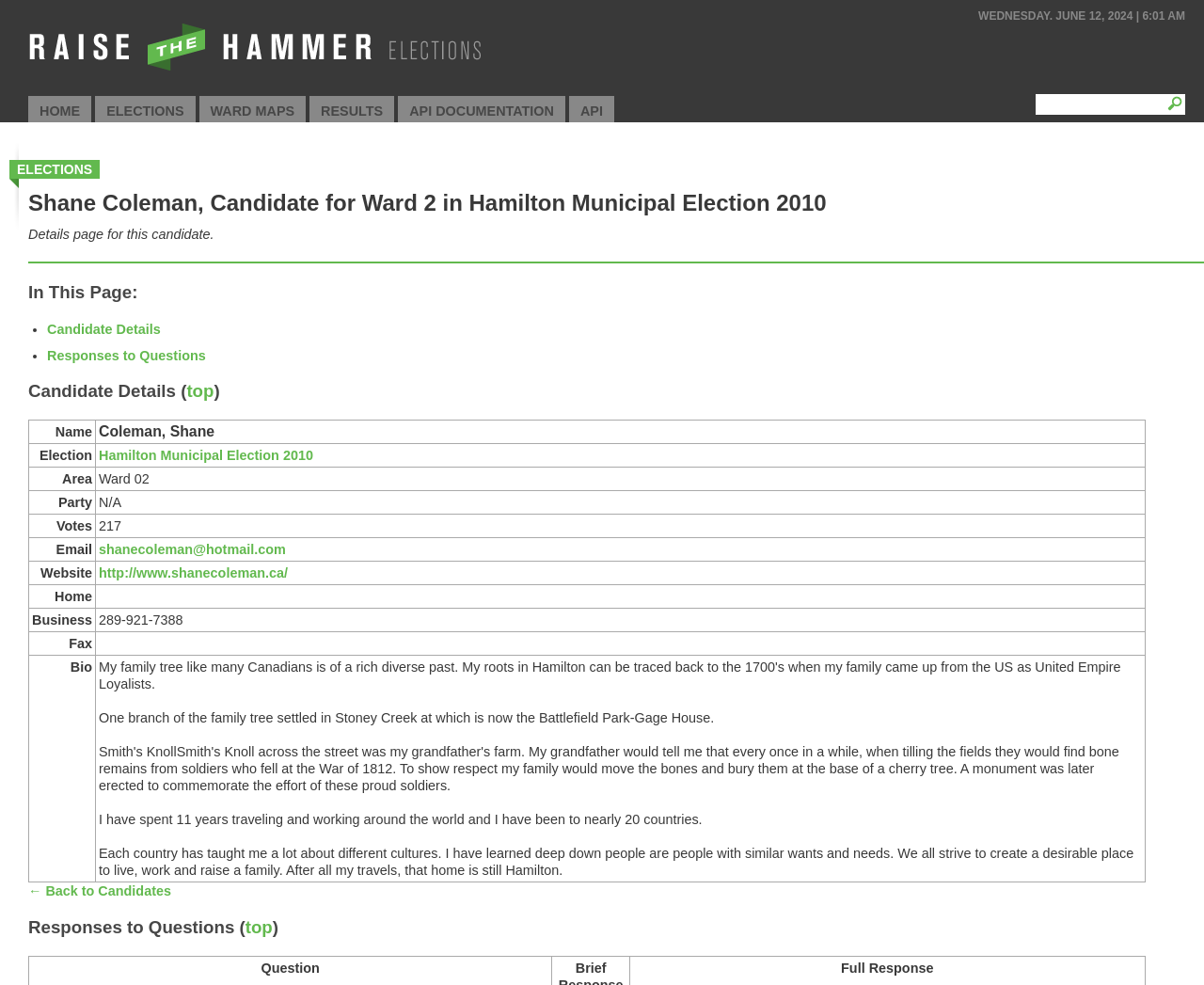How many votes did the candidate receive?
Look at the image and answer the question using a single word or phrase.

217